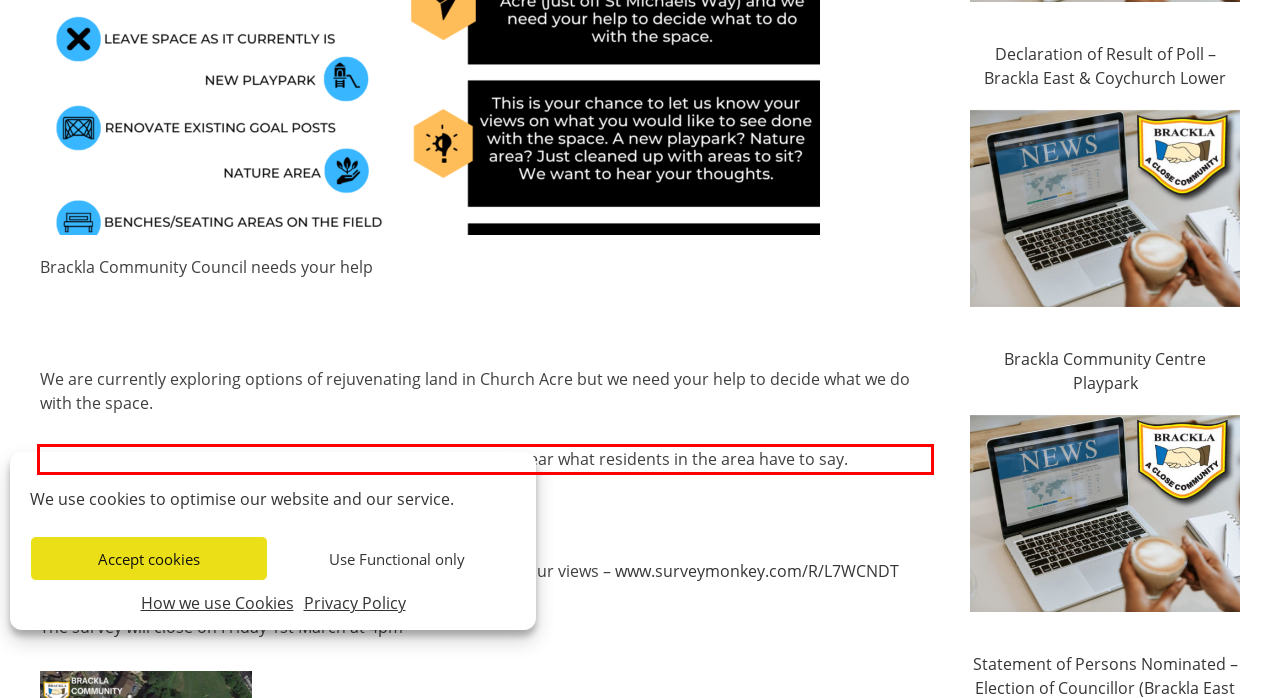Using the provided webpage screenshot, recognize the text content in the area marked by the red bounding box.

Where it be a new park, nature area or leave as it is, we want to hear what residents in the area have to say.